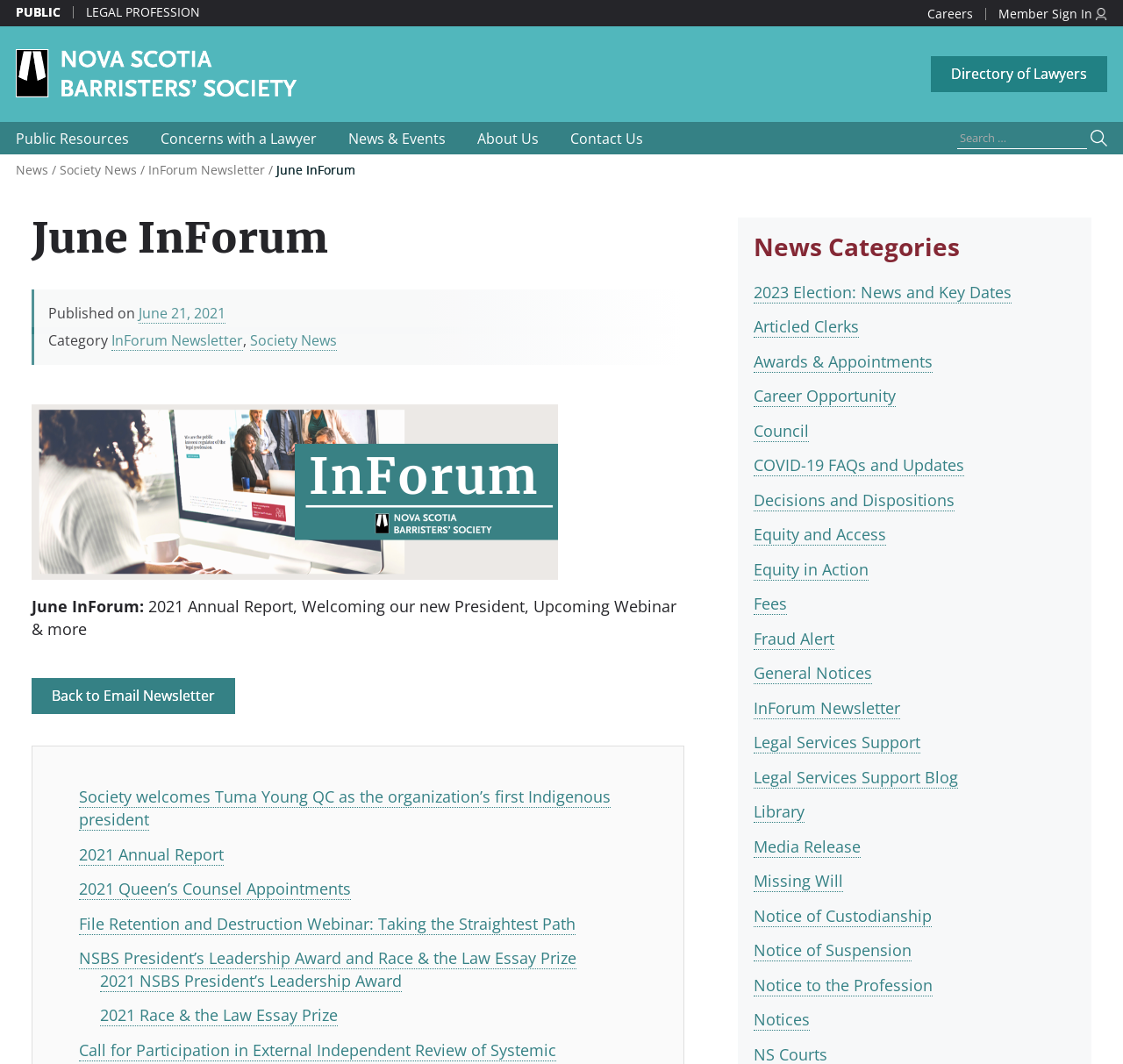Find the bounding box coordinates for the element that must be clicked to complete the instruction: "Read the June InForum newsletter". The coordinates should be four float numbers between 0 and 1, indicated as [left, top, right, bottom].

[0.028, 0.56, 0.128, 0.58]